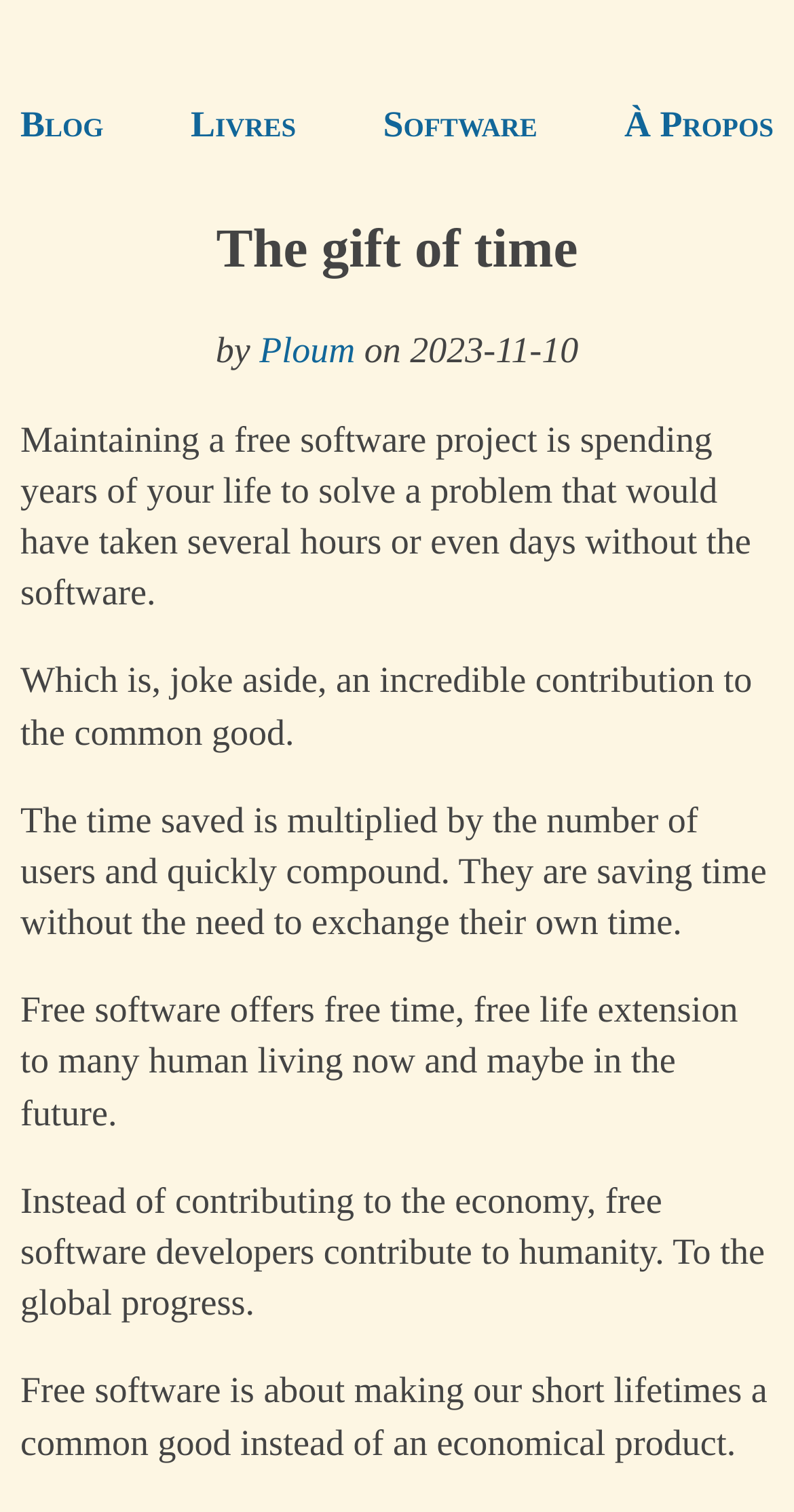Please provide the main heading of the webpage content.

The gift of time